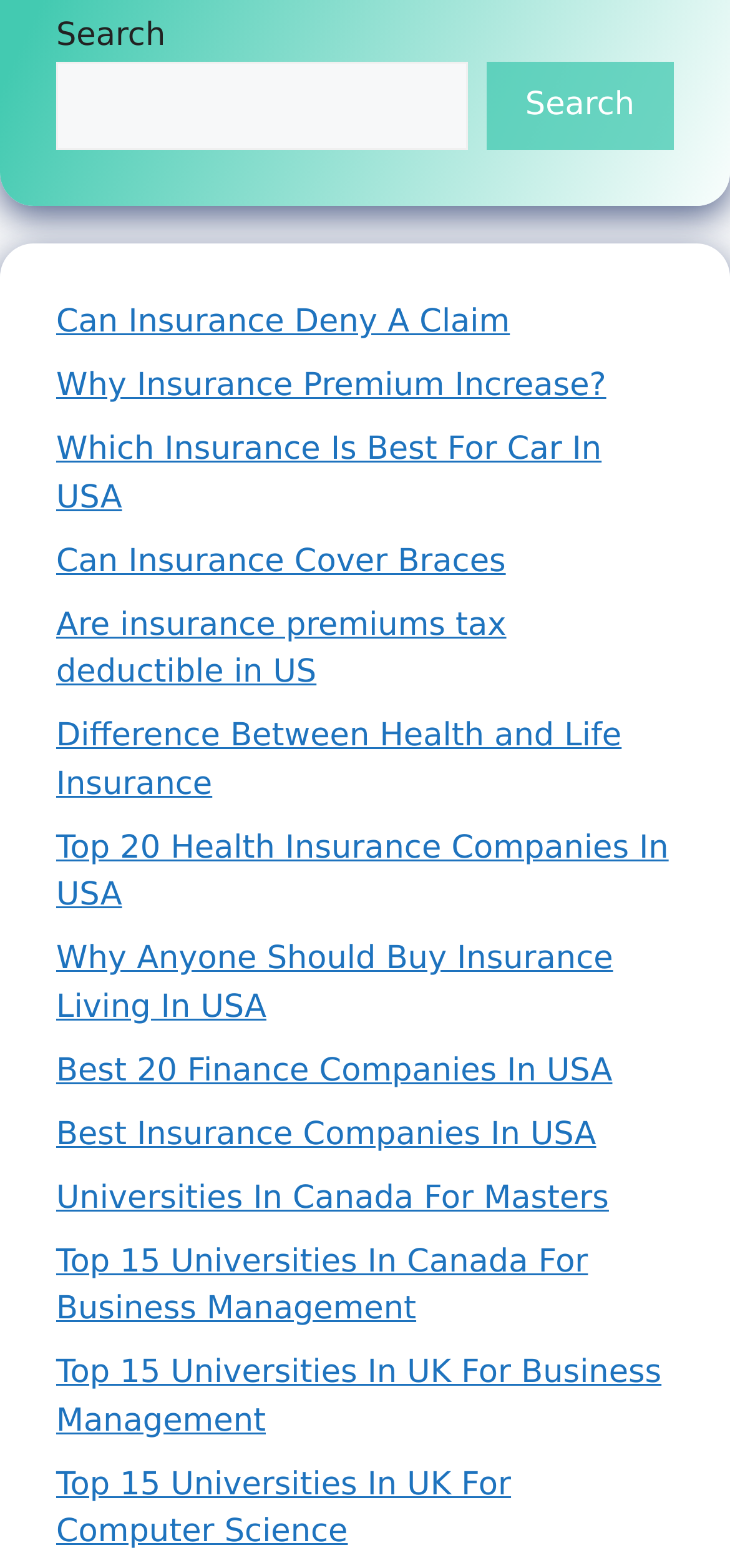Given the element description "Why Insurance Premium Increase?", identify the bounding box of the corresponding UI element.

[0.077, 0.234, 0.83, 0.258]